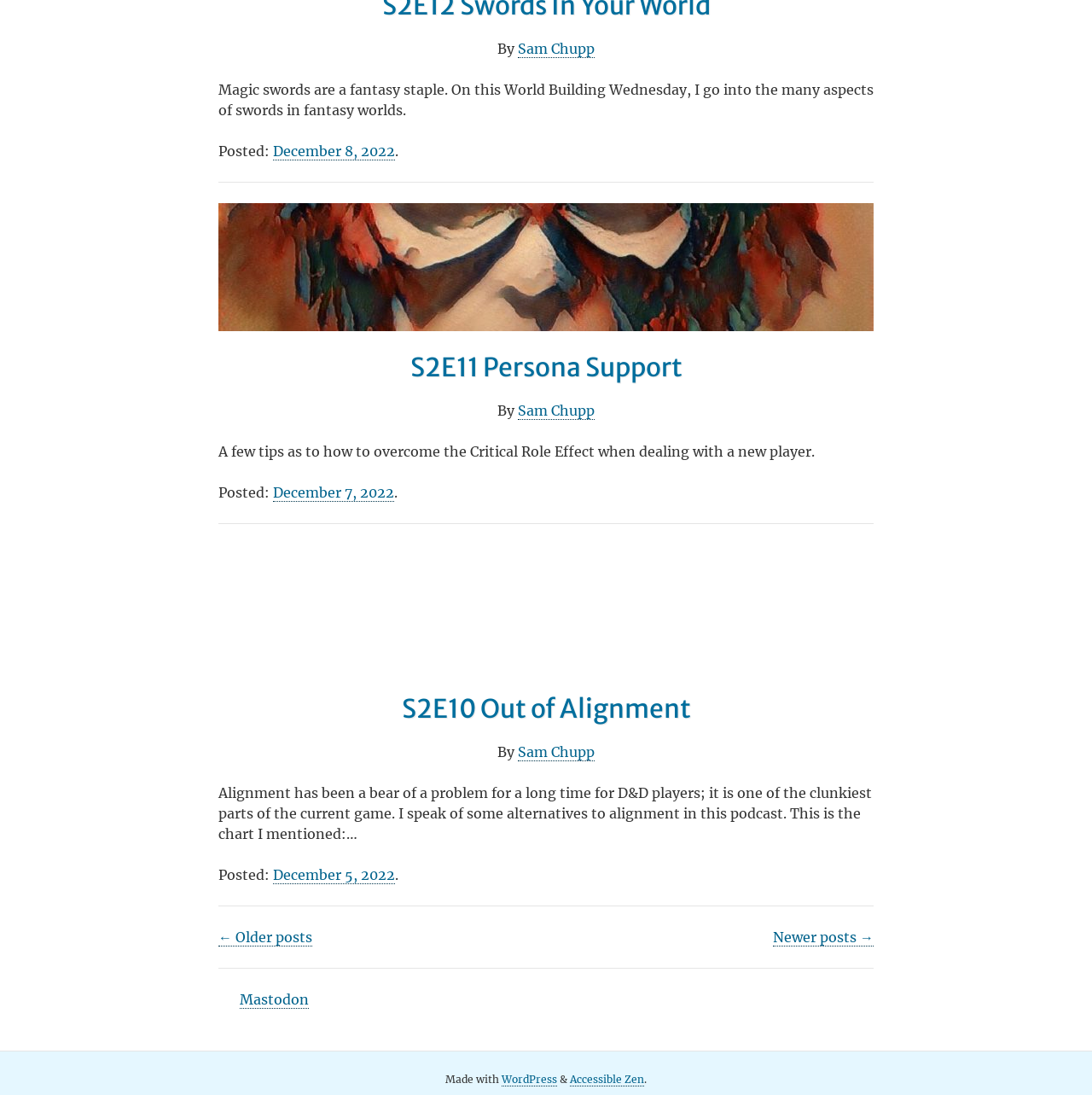Find the bounding box coordinates of the clickable area required to complete the following action: "Go to the next page of posts".

[0.708, 0.848, 0.8, 0.864]